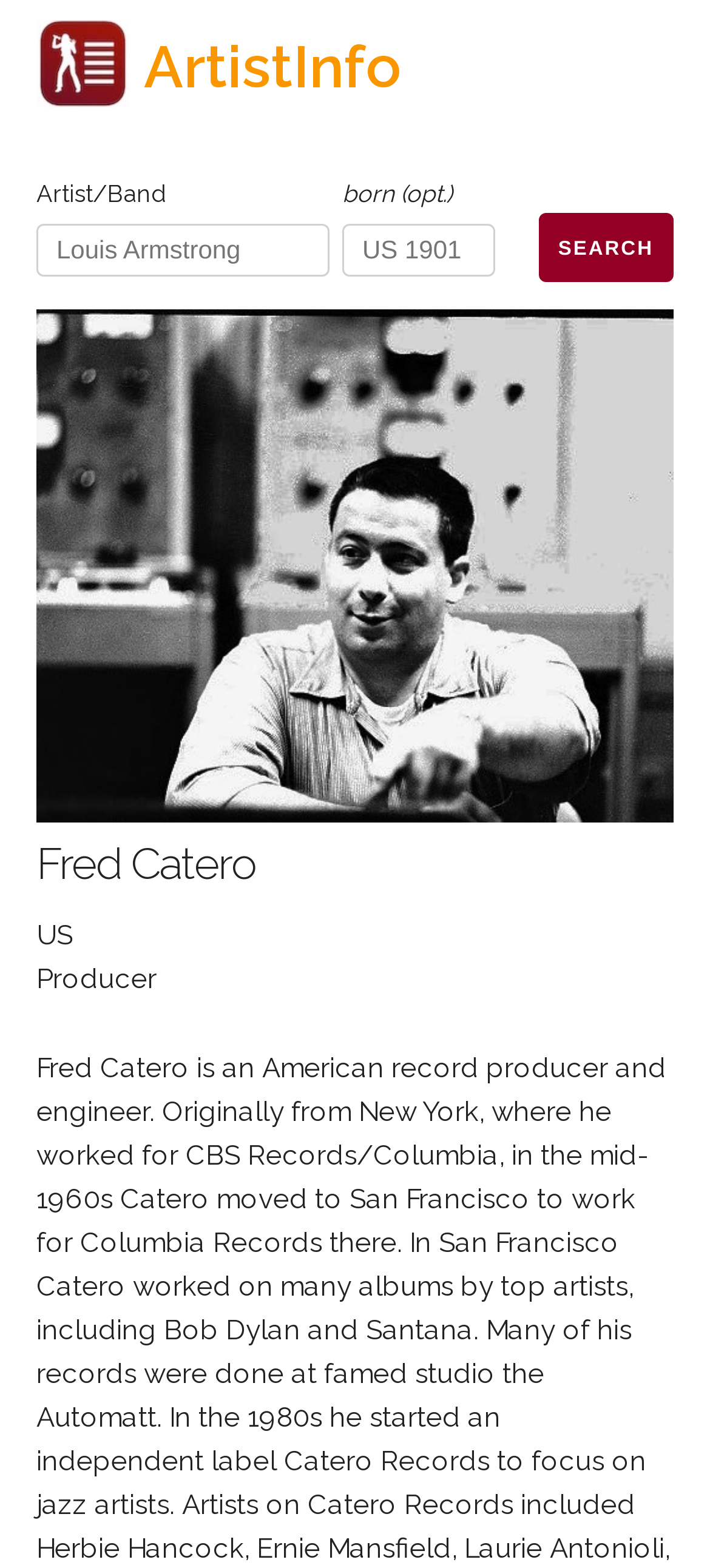With reference to the image, please provide a detailed answer to the following question: What is the profession of Fred Catero?

Based on the webpage, I can see that Fred Catero is an artist, and his profession is mentioned as 'Producer' in the static text element.